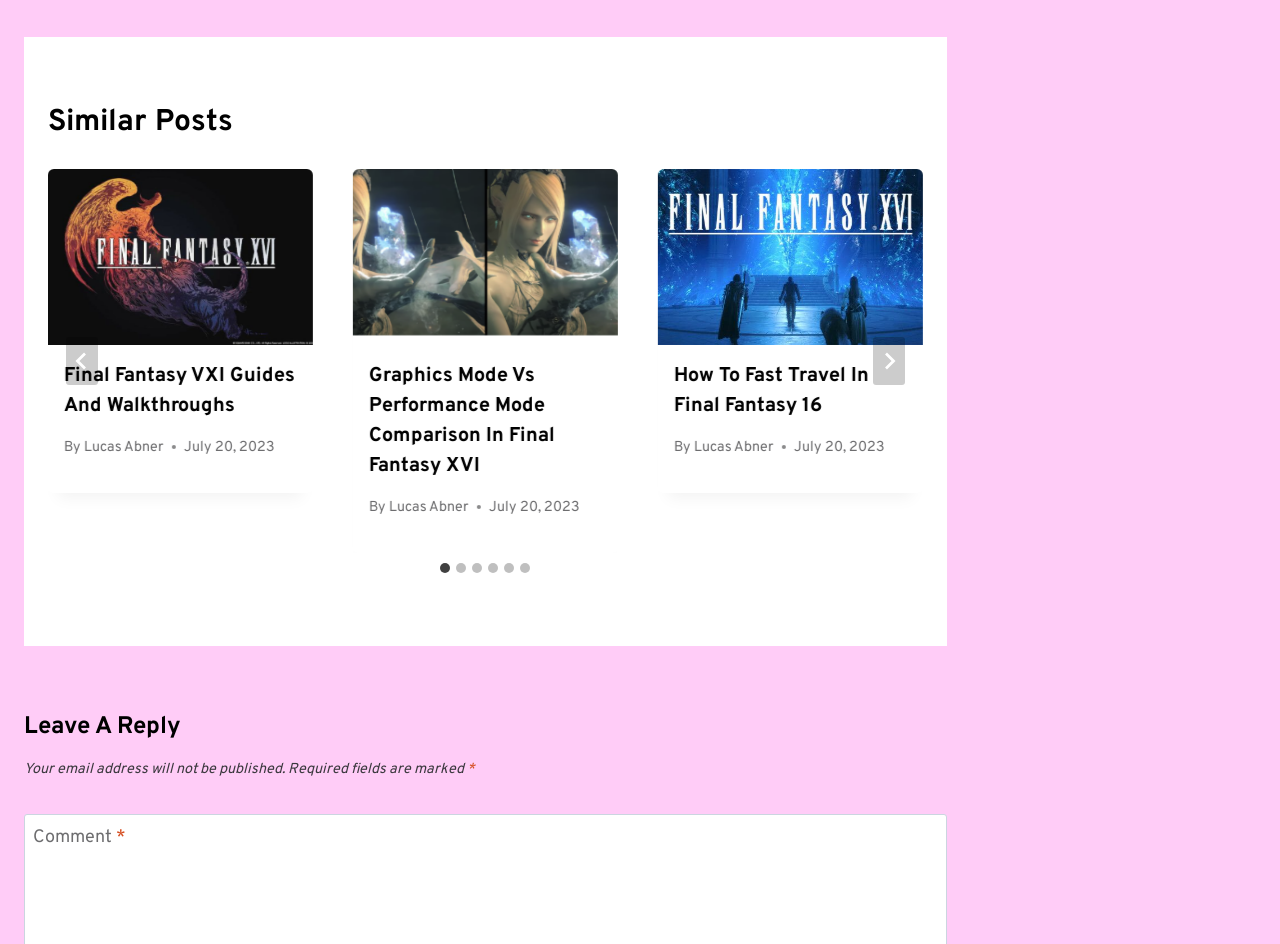Analyze the image and answer the question with as much detail as possible: 
What is the author of the second post?

The author of the second post can be found in the second tabpanel, which is labeled as '2 of 6'. Inside this tabpanel, there is an article with a link that reads 'Lucas Abner', which indicates that Lucas Abner is the author of the second post.